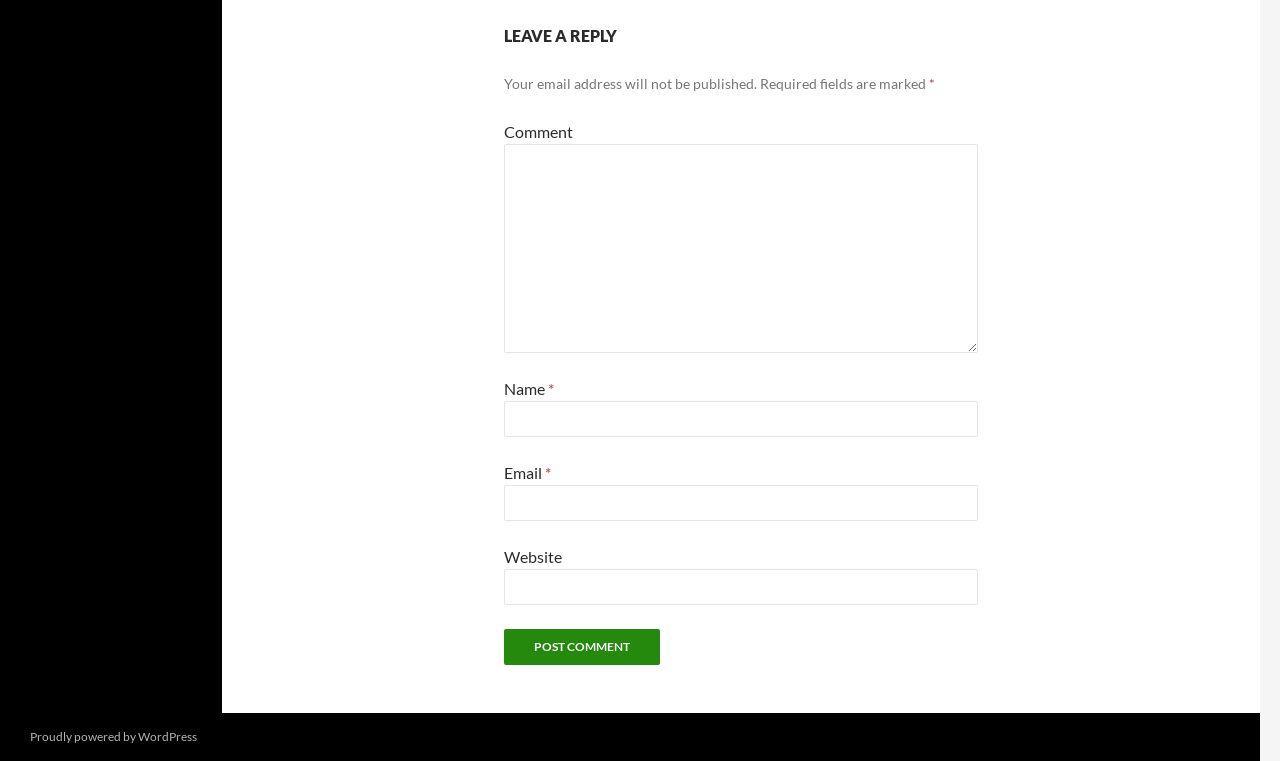Answer the question briefly using a single word or phrase: 
What is the name of the platform powering this website?

WordPress